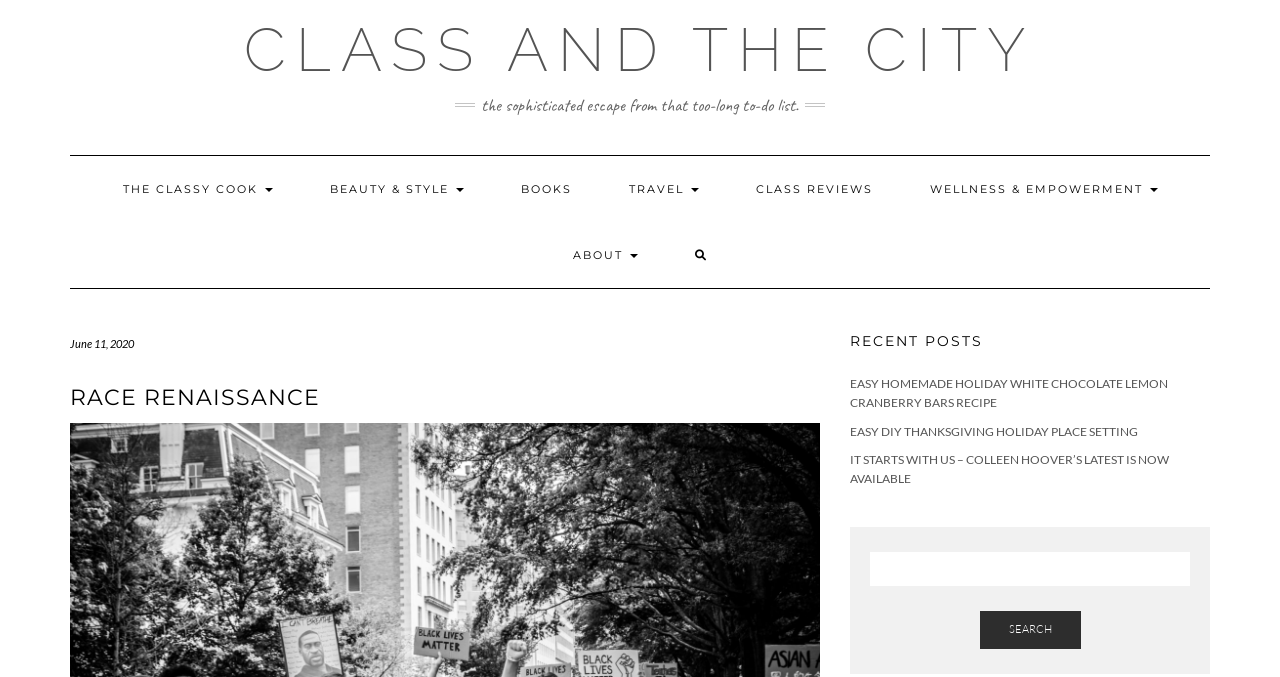Is there a search function on the page?
Based on the image, provide a one-word or brief-phrase response.

Yes